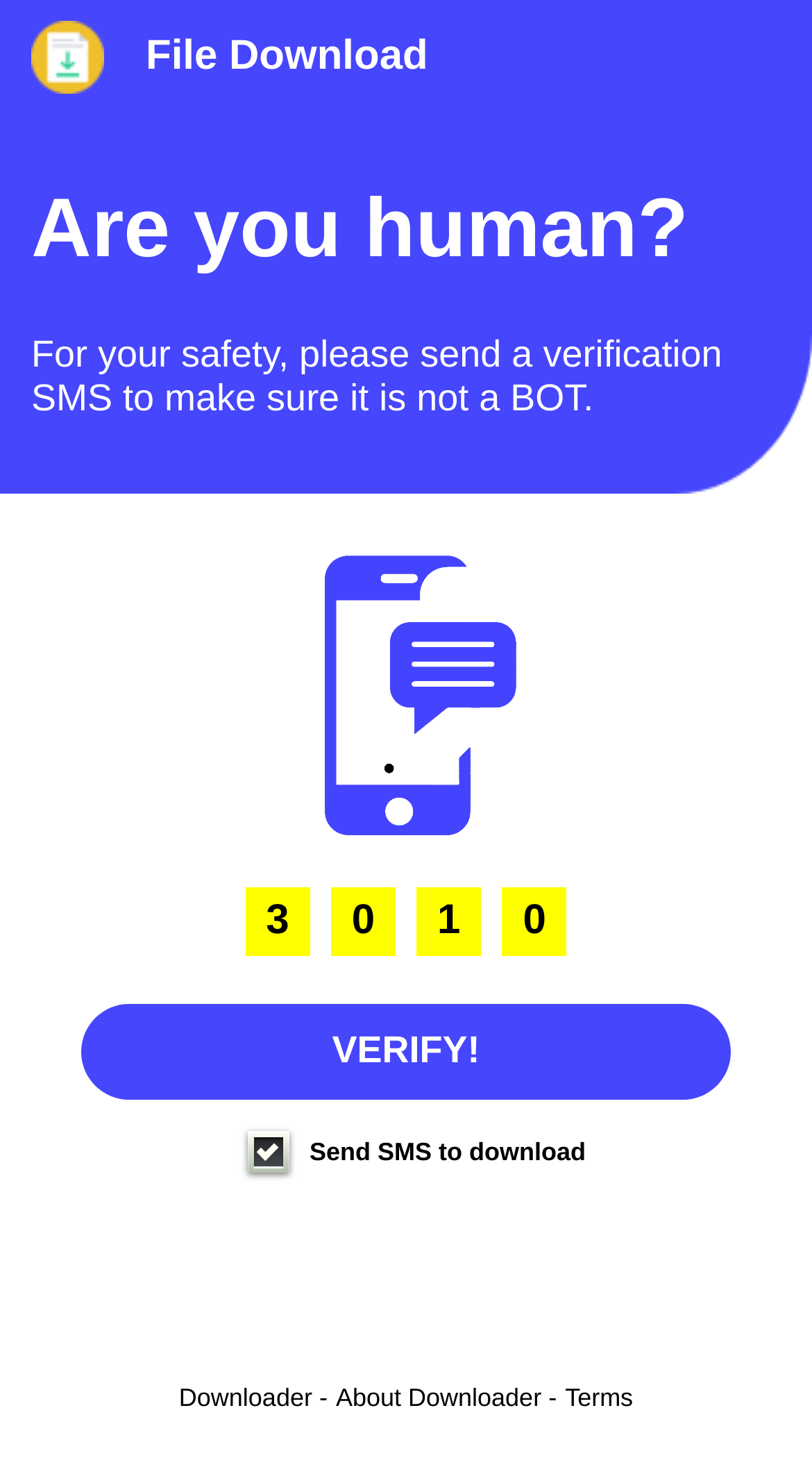What is the purpose of the verification SMS? Using the information from the screenshot, answer with a single word or phrase.

Safety